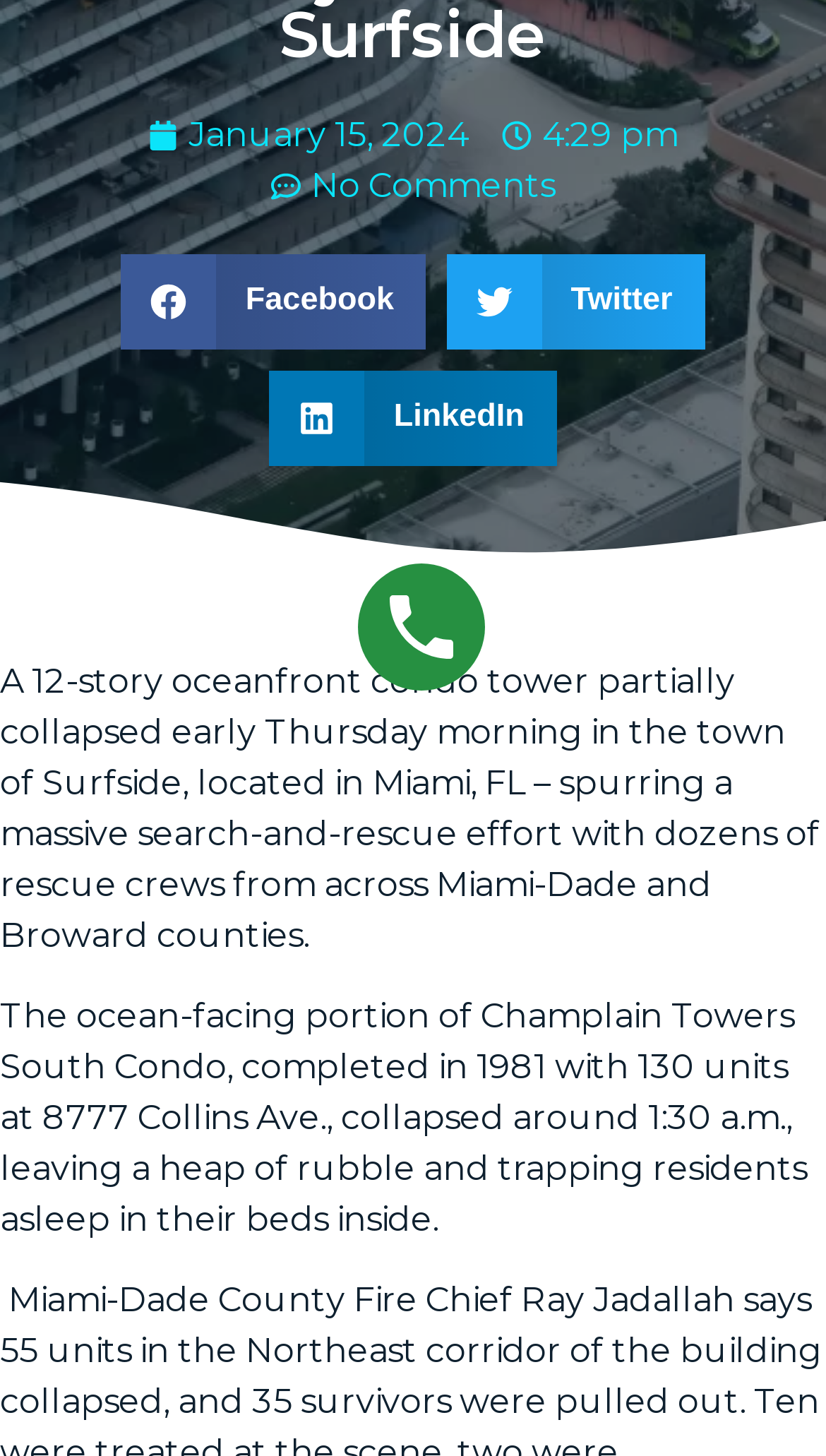Bounding box coordinates are specified in the format (top-left x, top-left y, bottom-right x, bottom-right y). All values are floating point numbers bounded between 0 and 1. Please provide the bounding box coordinate of the region this sentence describes: Facebook

[0.147, 0.174, 0.515, 0.239]